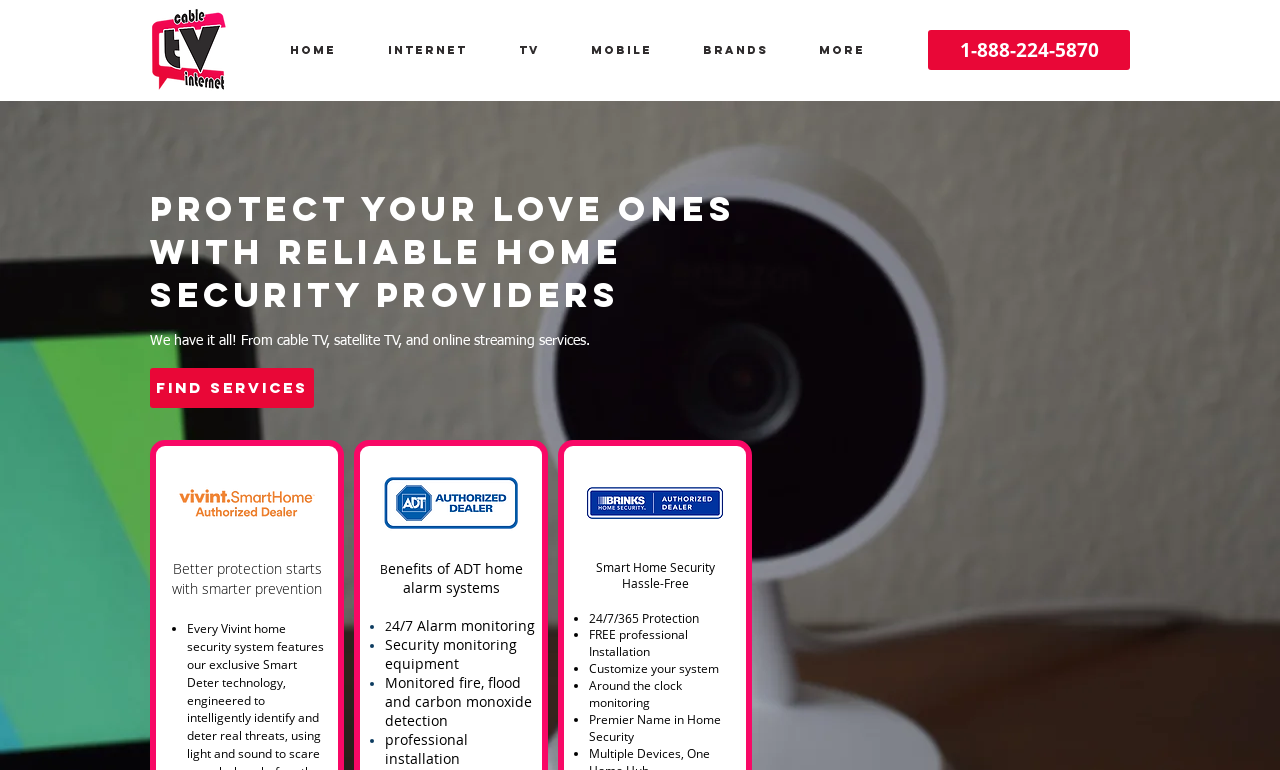Please identify the bounding box coordinates of the clickable region that I should interact with to perform the following instruction: "Learn about Vivint". The coordinates should be expressed as four float numbers between 0 and 1, i.e., [left, top, right, bottom].

[0.132, 0.553, 0.254, 0.753]